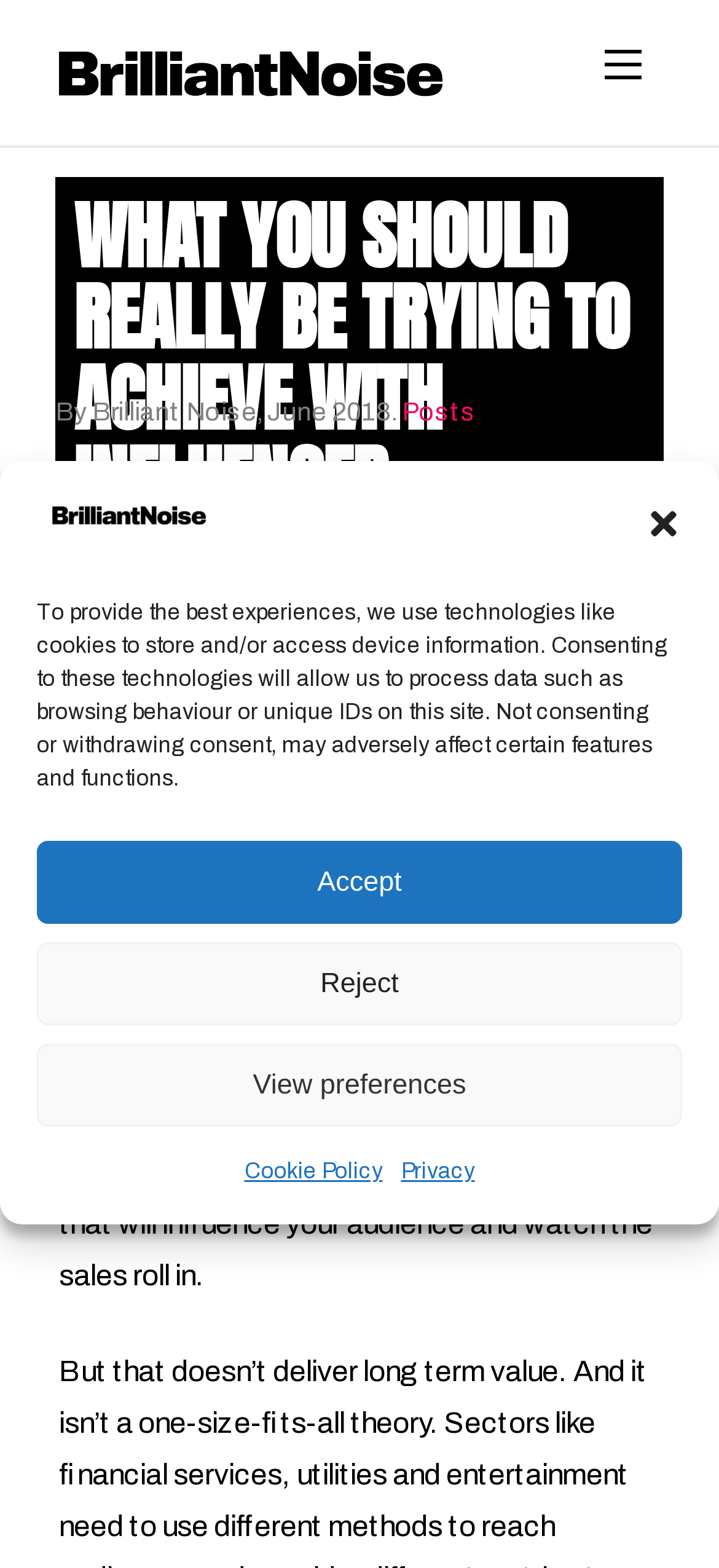Find the bounding box coordinates of the element you need to click on to perform this action: 'View the 'Posts' page'. The coordinates should be represented by four float values between 0 and 1, in the format [left, top, right, bottom].

[0.559, 0.254, 0.662, 0.272]